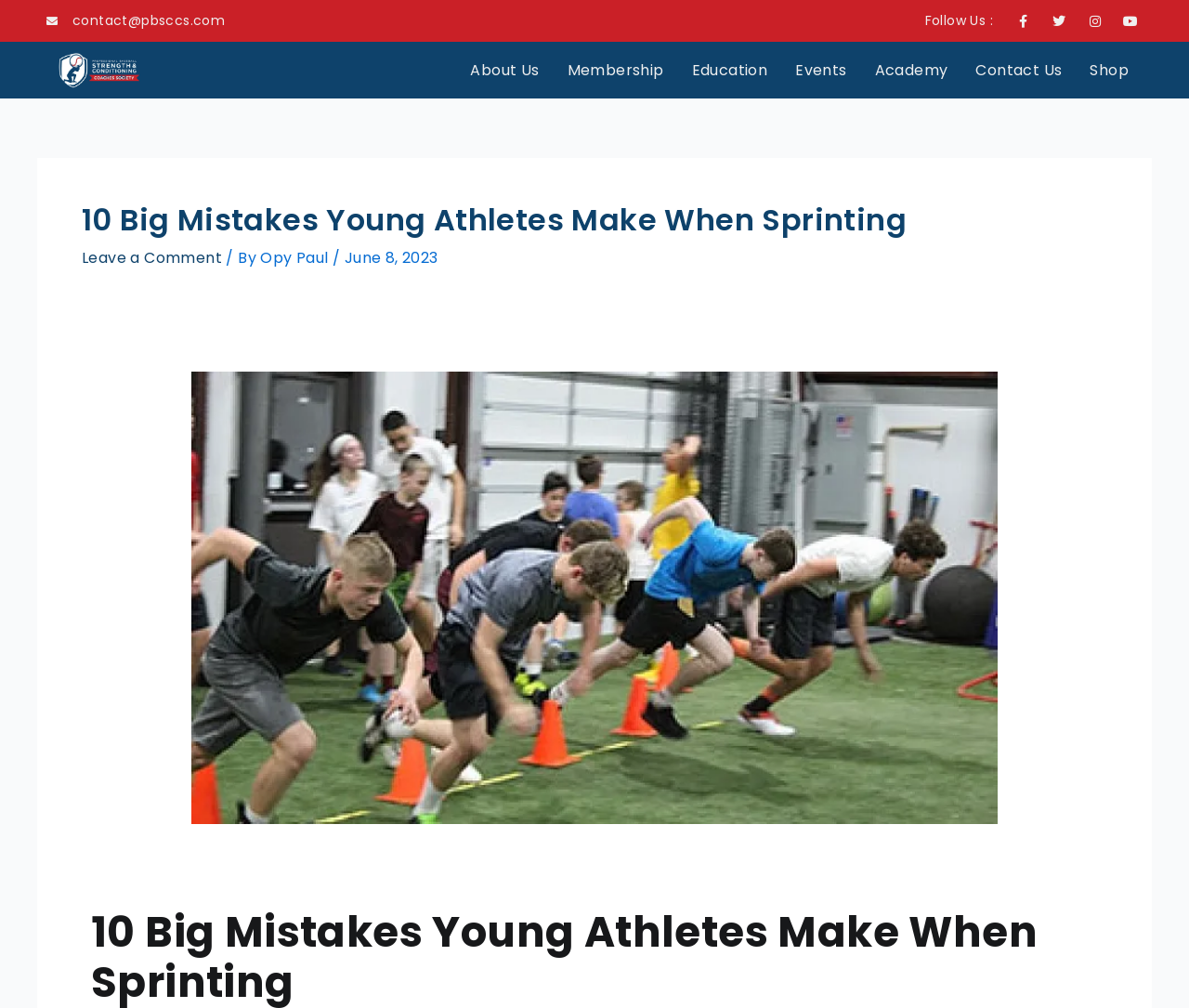Find the bounding box coordinates for the area you need to click to carry out the instruction: "go to about us page". The coordinates should be four float numbers between 0 and 1, indicated as [left, top, right, bottom].

[0.384, 0.042, 0.465, 0.097]